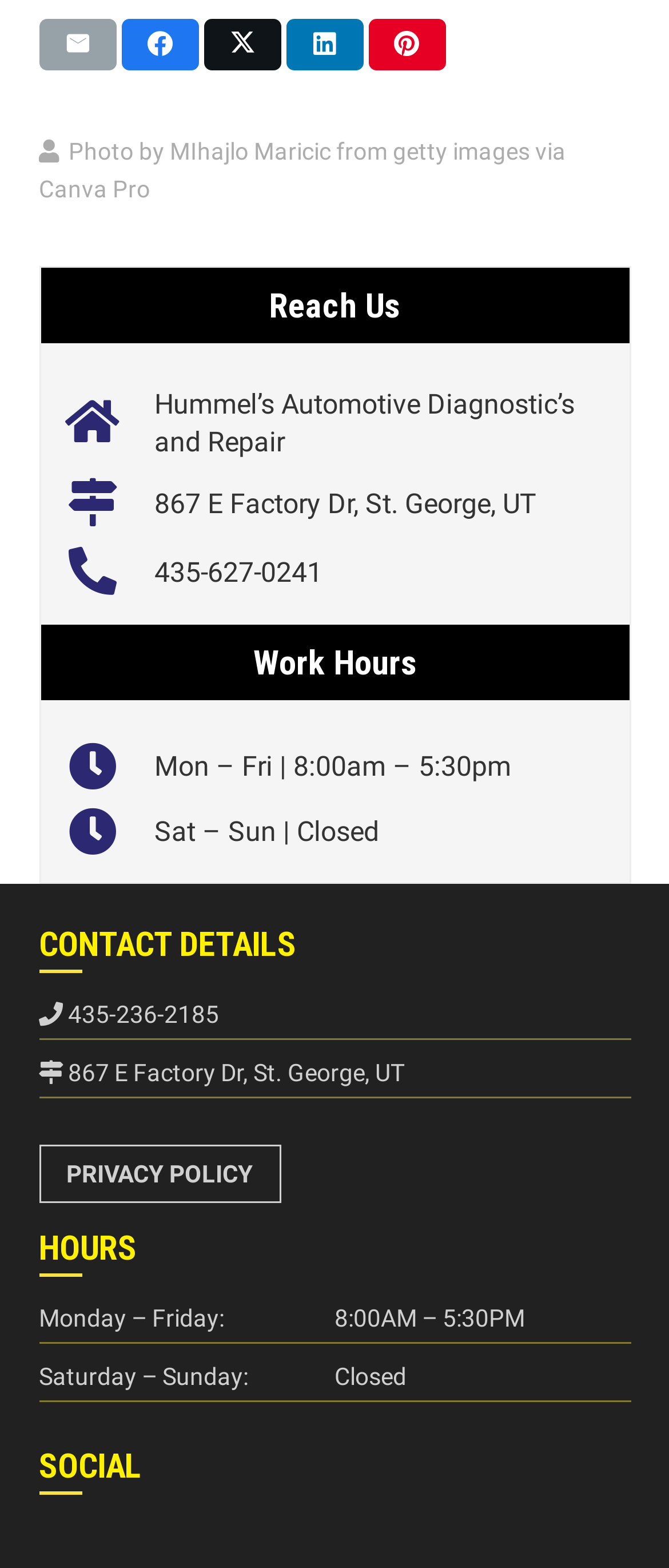Please find and report the bounding box coordinates of the element to click in order to perform the following action: "Share this on Twitter". The coordinates should be expressed as four float numbers between 0 and 1, in the format [left, top, right, bottom].

[0.304, 0.012, 0.419, 0.044]